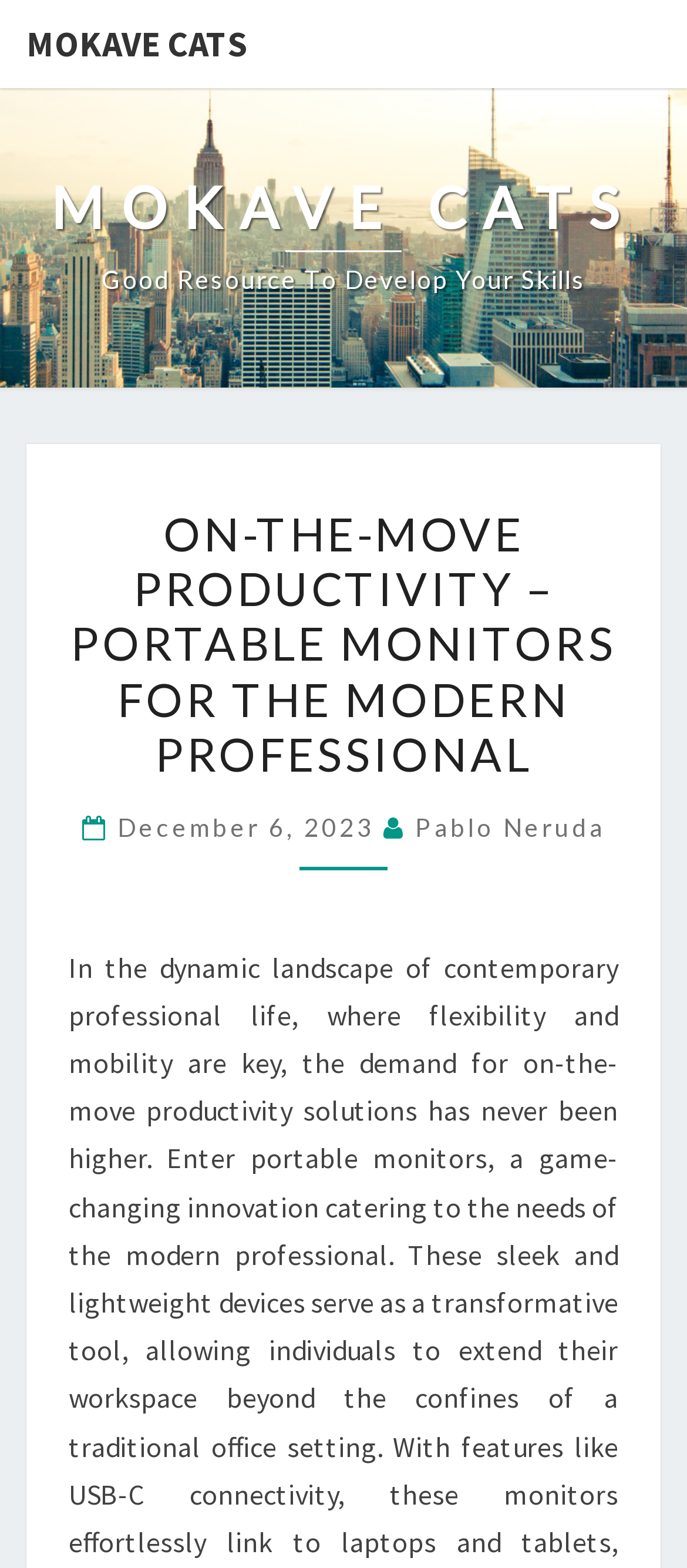Provide a thorough description of this webpage.

The webpage is about portable monitors for modern professionals, focusing on on-the-move productivity solutions. At the top left corner, there is a link to "MOKAVE CATS" and another link to "MOKAVE CATS Good Resource To Develop Your Skills" positioned slightly below it. 

Below these links, there is a header section that spans almost the entire width of the page. Within this section, there is a large heading that reads "ON-THE-MOVE PRODUCTIVITY – PORTABLE MONITORS FOR THE MODERN PROFESSIONAL" centered near the top of the page. 

Directly below this heading, there is a smaller heading that displays the date "December 6, 2023" and the author's name "Pablo Neruda". The date and author's name are separated by an icon. The date is a link, and the author's name is also a link. 

There are no images on the page. The overall content is organized in a hierarchical structure, with clear headings and concise text.